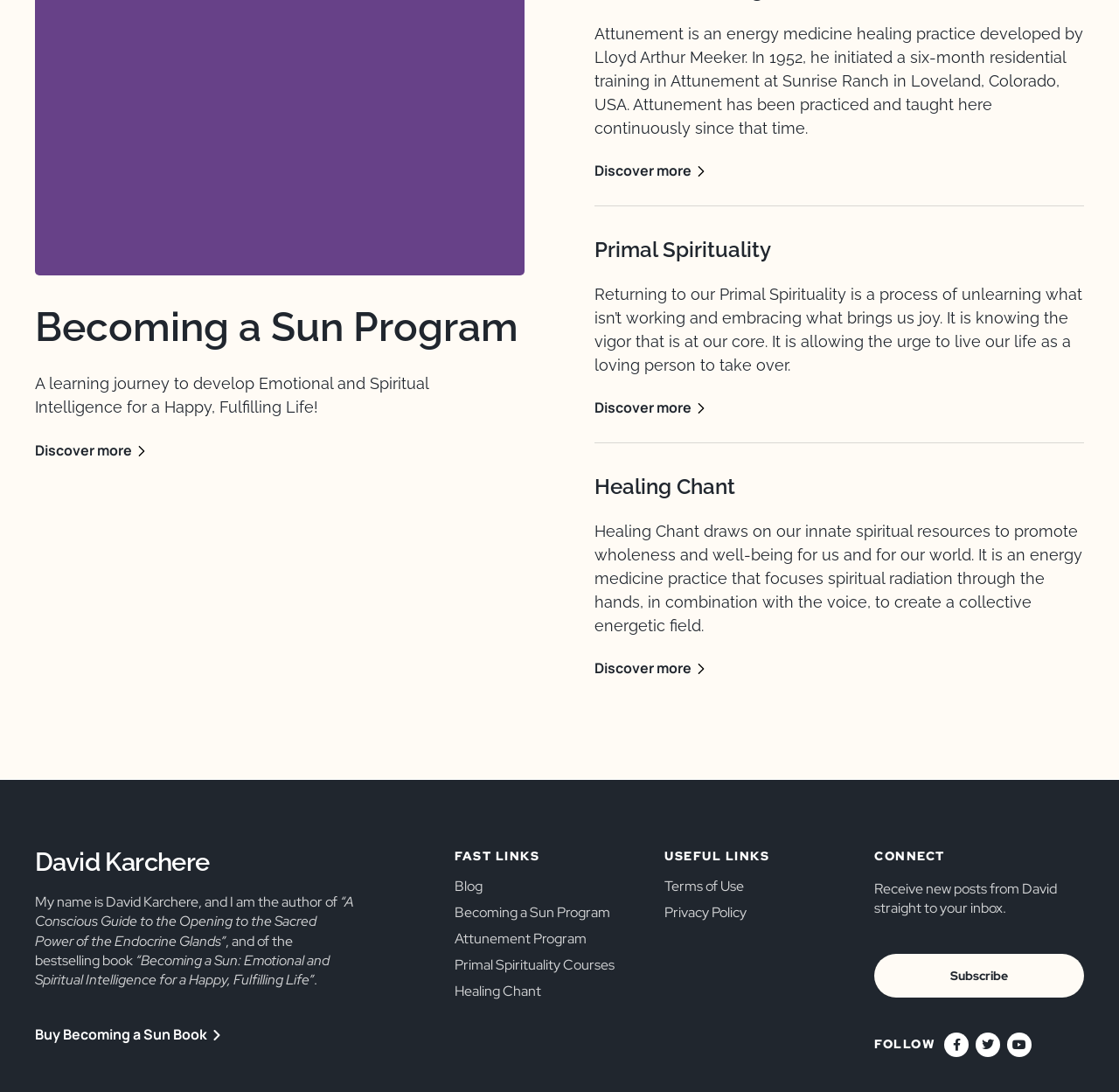Determine the bounding box coordinates of the clickable element to complete this instruction: "Buy Becoming a Sun Book". Provide the coordinates in the format of four float numbers between 0 and 1, [left, top, right, bottom].

[0.031, 0.938, 0.185, 0.956]